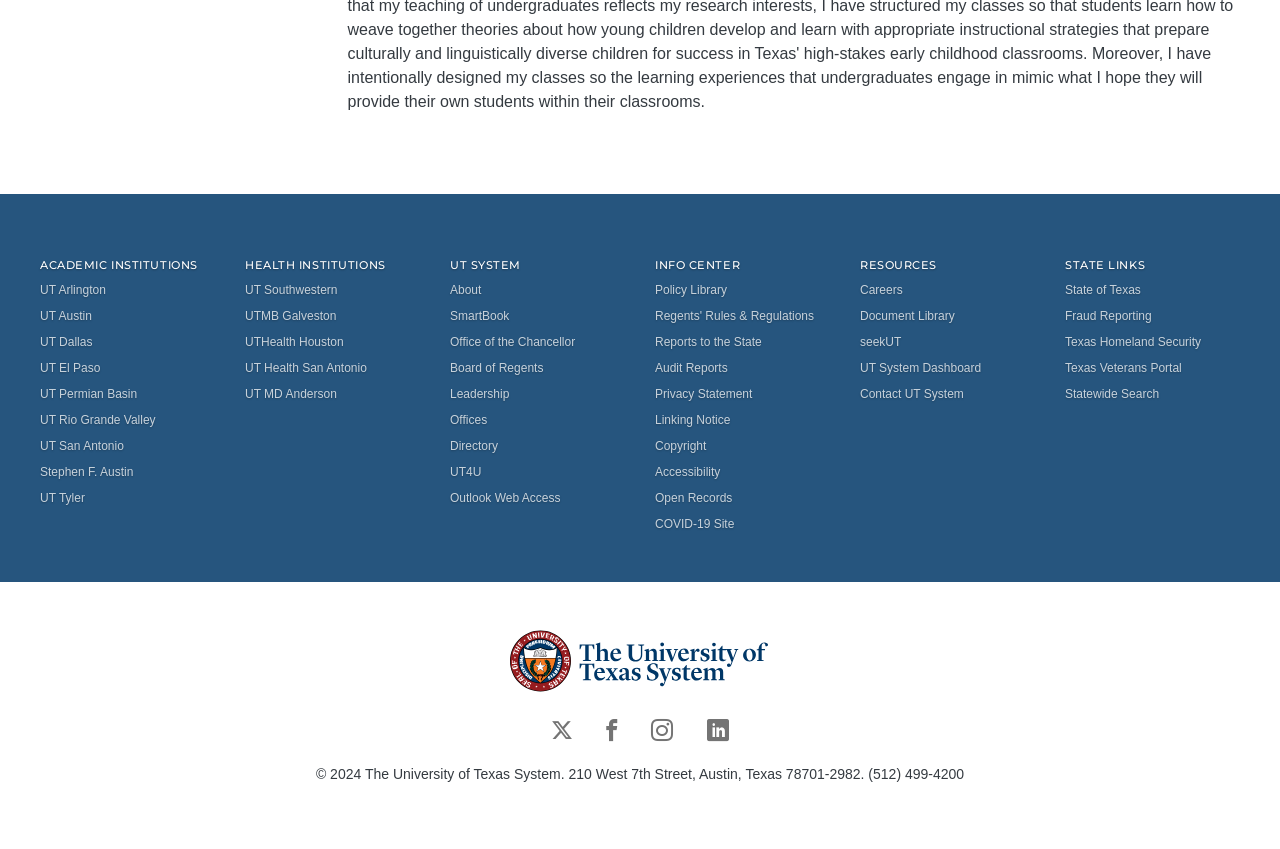Specify the bounding box coordinates of the element's region that should be clicked to achieve the following instruction: "Visit the Policy Library". The bounding box coordinates consist of four float numbers between 0 and 1, in the format [left, top, right, bottom].

[0.512, 0.326, 0.648, 0.356]